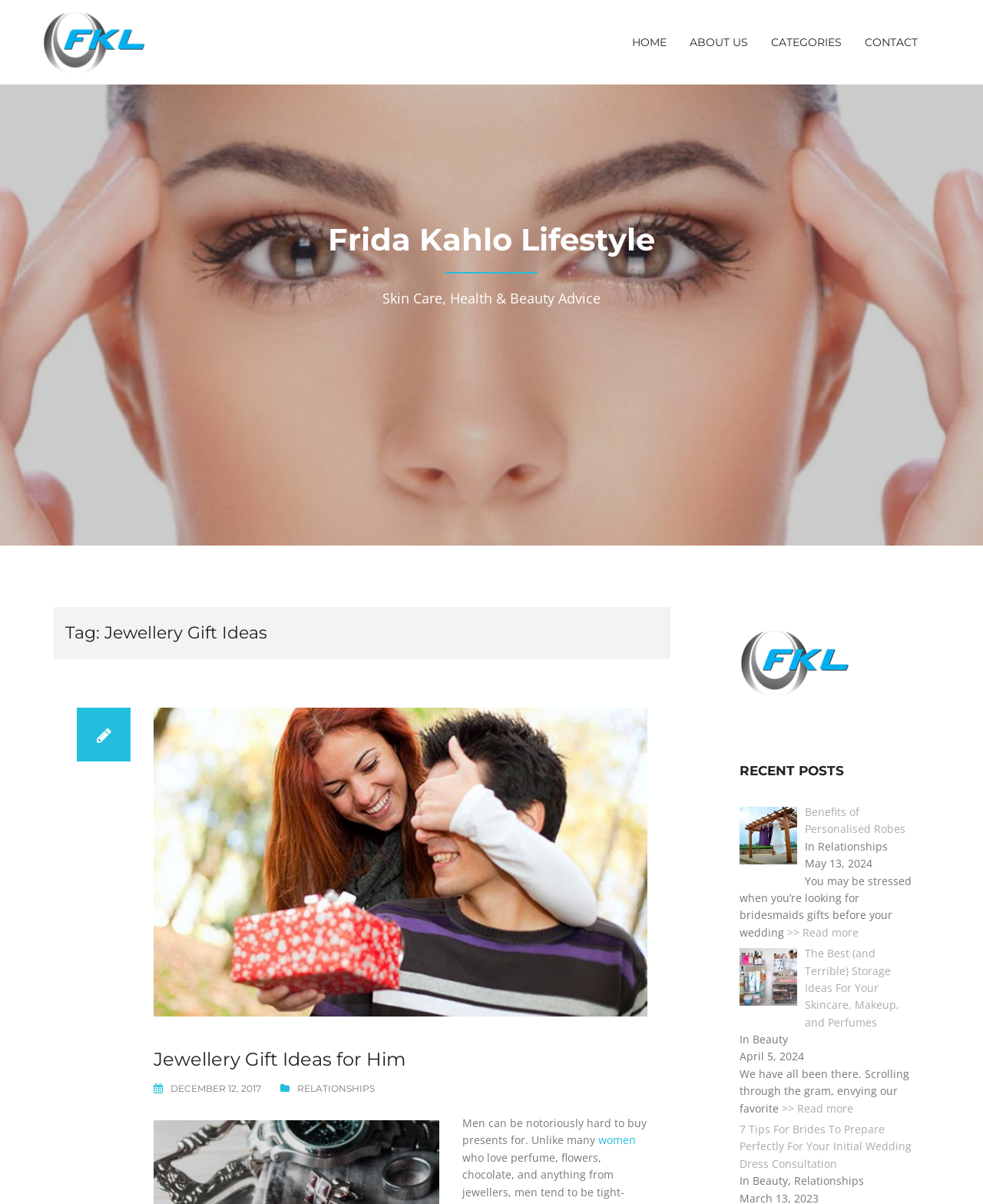What is the name of the lifestyle website?
Please use the image to provide a one-word or short phrase answer.

Frida Kahlo Lifestyle